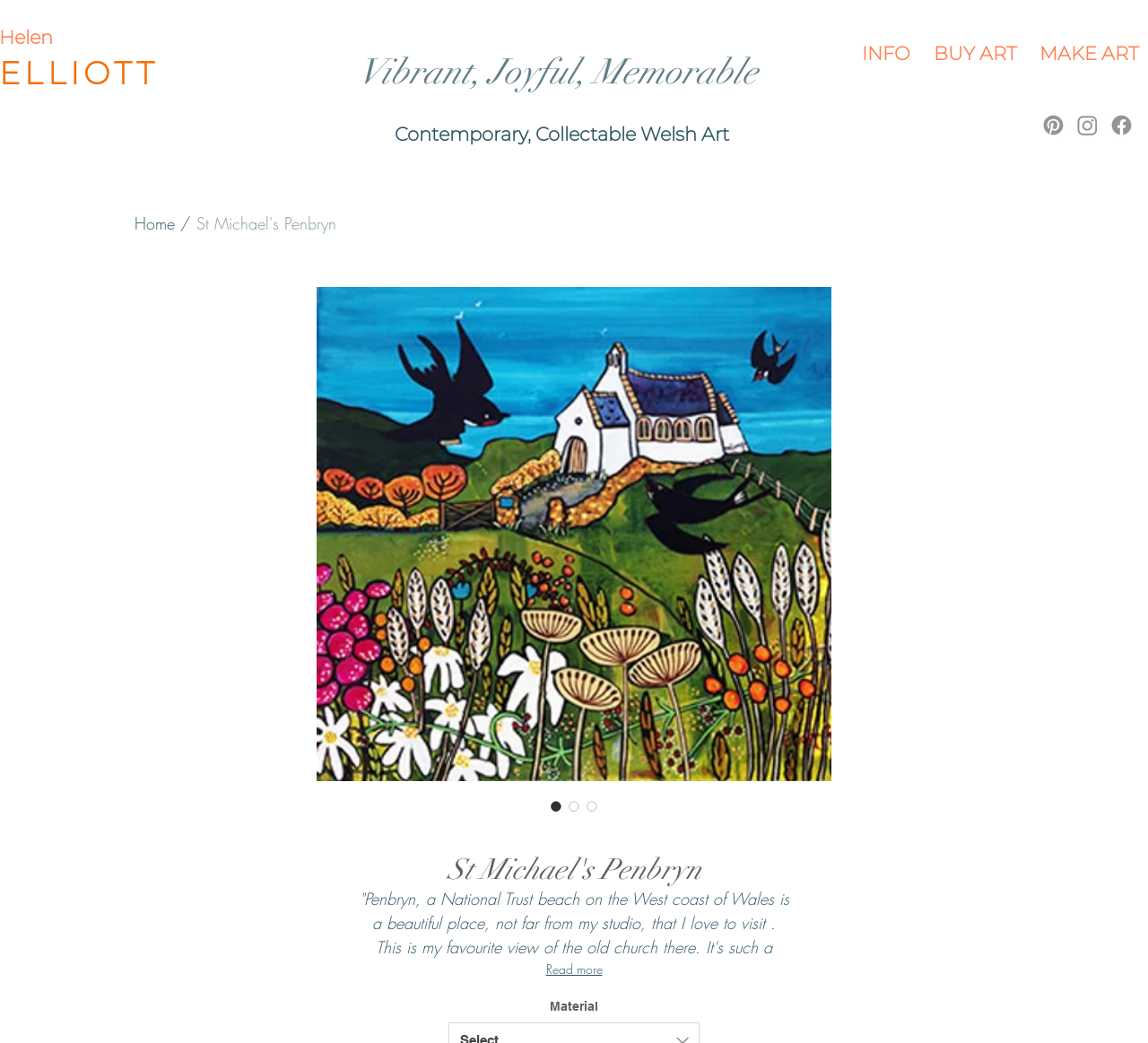Offer a meticulous caption that includes all visible features of the webpage.

This webpage is about Helen Elliott, a Welsh artist, showcasing her art and studio in West Wales. At the top right corner, there is a social bar with links to Pinterest, Instagram, and Facebook, each represented by an image. Below the social bar, there are three main navigation links: "INFO", "BUY ART", and "MAKE ART".

The main content area is divided into two sections. The top section features a heading "Vibrant, Joyful, Memorable" and a subheading "Contemporary, Collectable Welsh Art". Below the subheading, there is a navigation menu with a "Home" link and a disabled menu item.

The main content section features a large image of St Michael's Penbryn, a National Trust beach in West Wales, which is also the title of the webpage. Below the image, there are three small buttons, likely used for navigation. The main text area describes the artist's inspiration from the beach, with a quote from Helen Elliott about the peaceful and colorful atmosphere of the location. The text is accompanied by a small image of the artist's signature.

At the bottom of the page, there is a "Read more" button, although it is currently hidden. Additionally, there is a small text label "Material" near the bottom of the page.